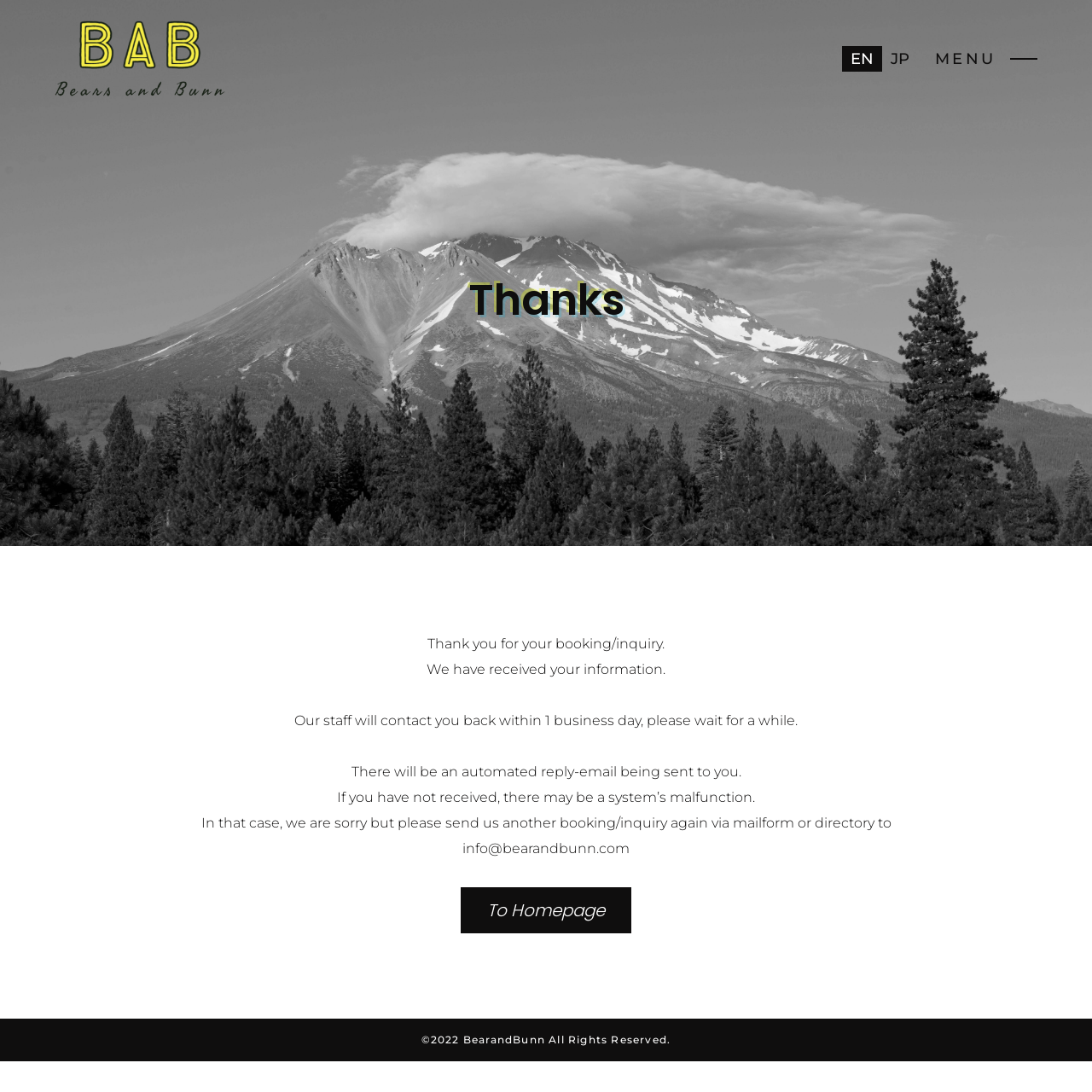Give a short answer using one word or phrase for the question:
Where can I find the link to the homepage?

At the bottom